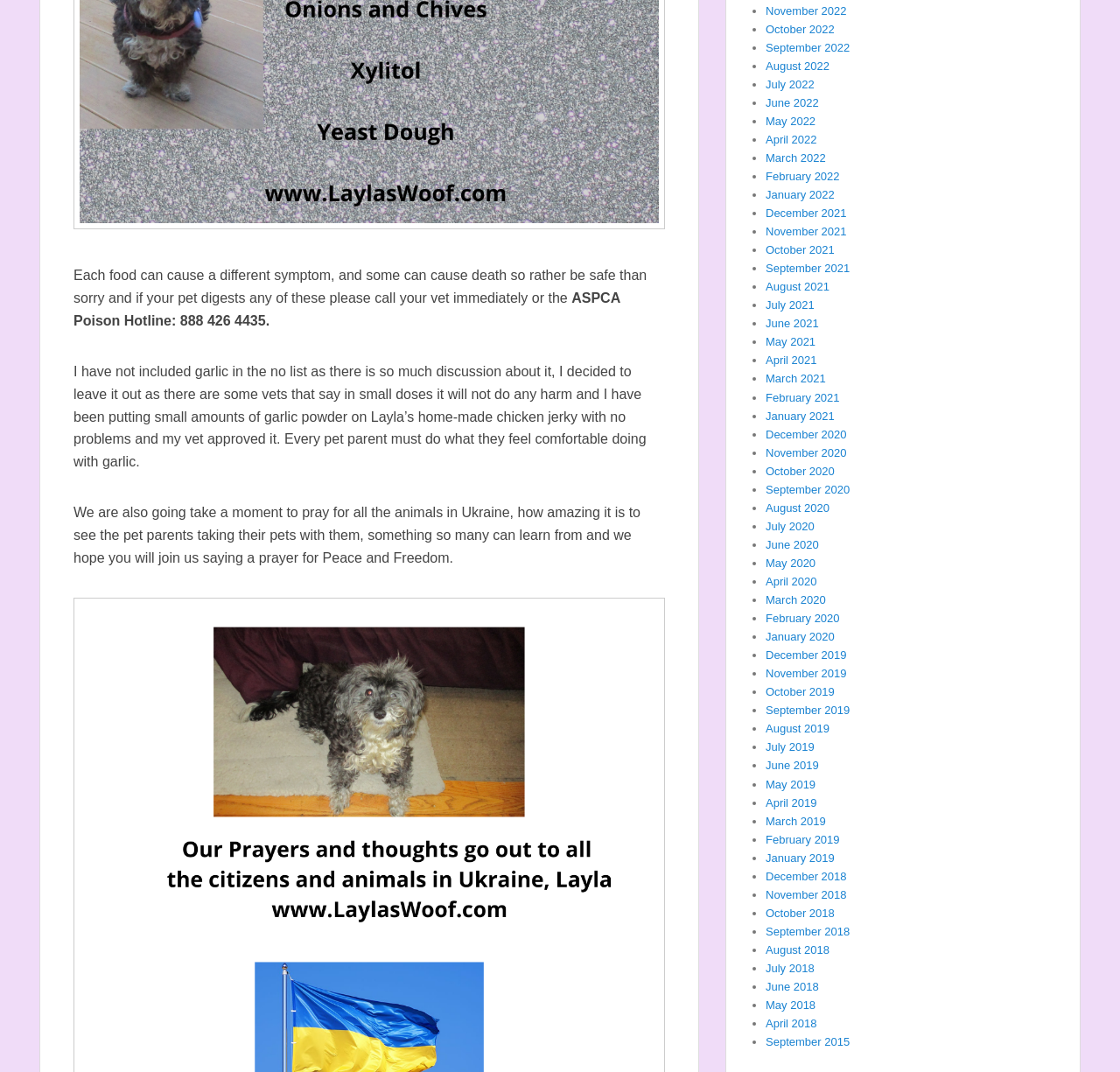Use a single word or phrase to respond to the question:
What is the purpose of the ASPCA Poison Hotline?

Emergency pet care